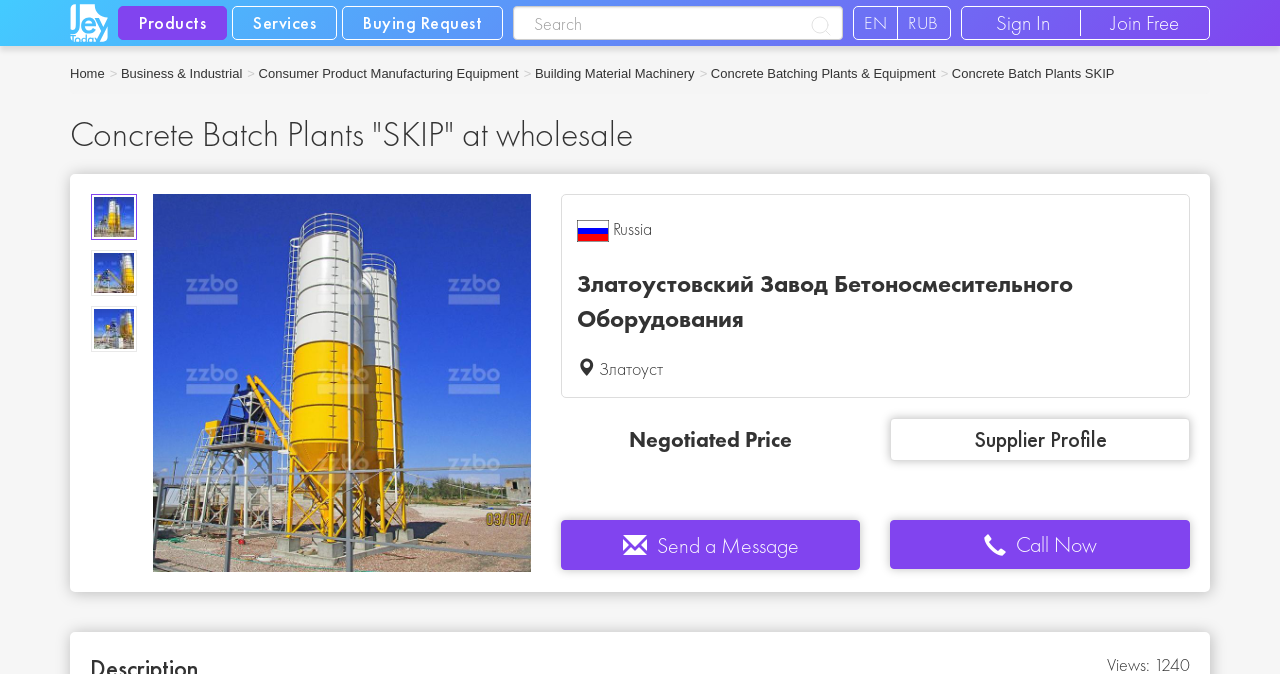Highlight the bounding box coordinates of the element that should be clicked to carry out the following instruction: "Change language to English". The coordinates must be given as four float numbers ranging from 0 to 1, i.e., [left, top, right, bottom].

[0.667, 0.01, 0.702, 0.058]